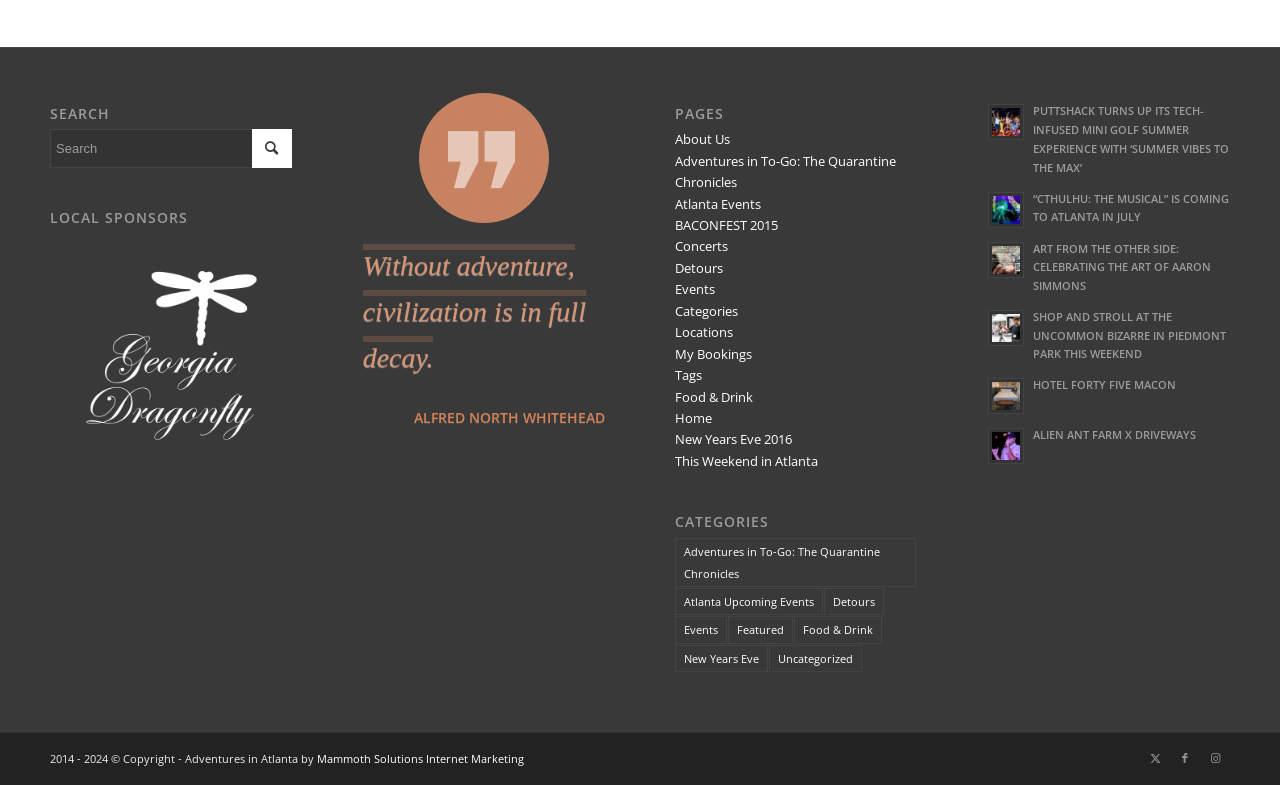How many items are in the 'Events' category?
Refer to the image and answer the question using a single word or phrase.

817